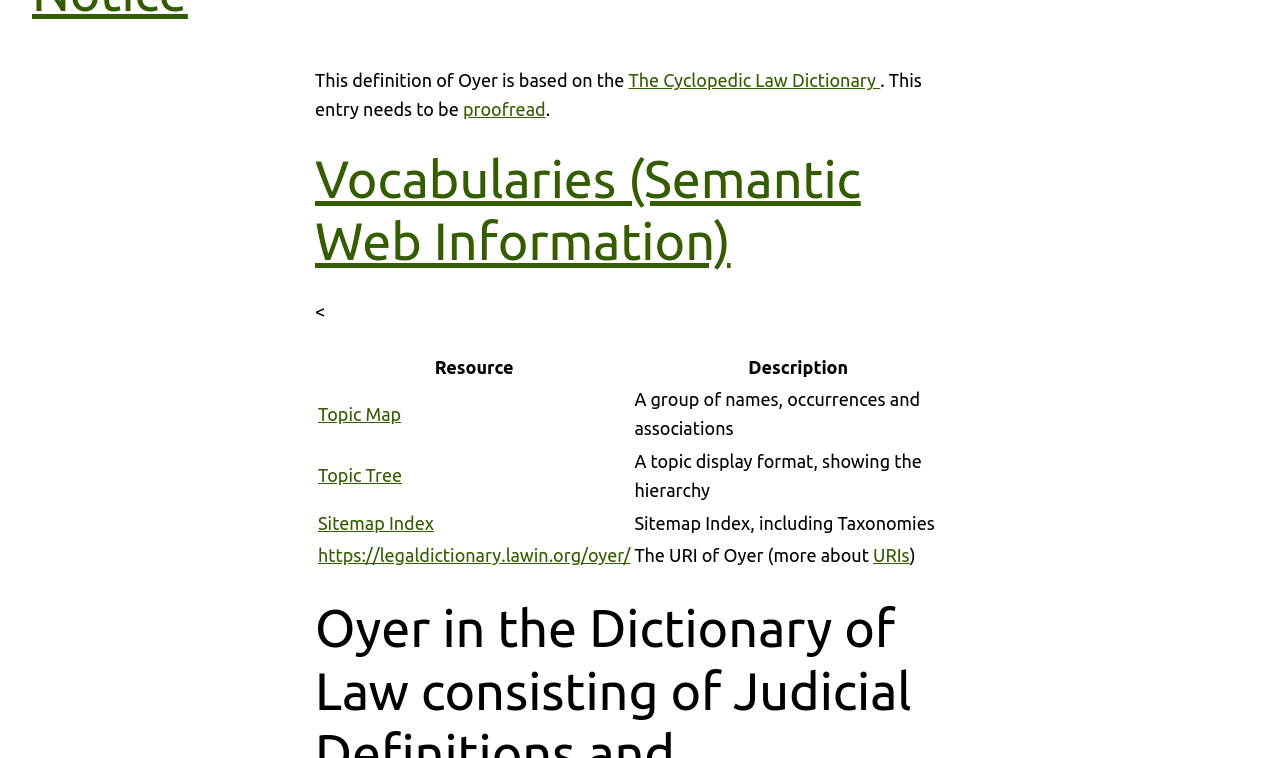Extract the bounding box coordinates for the described element: "Topic Tree". The coordinates should be represented as four float numbers between 0 and 1: [left, top, right, bottom].

[0.248, 0.614, 0.314, 0.64]